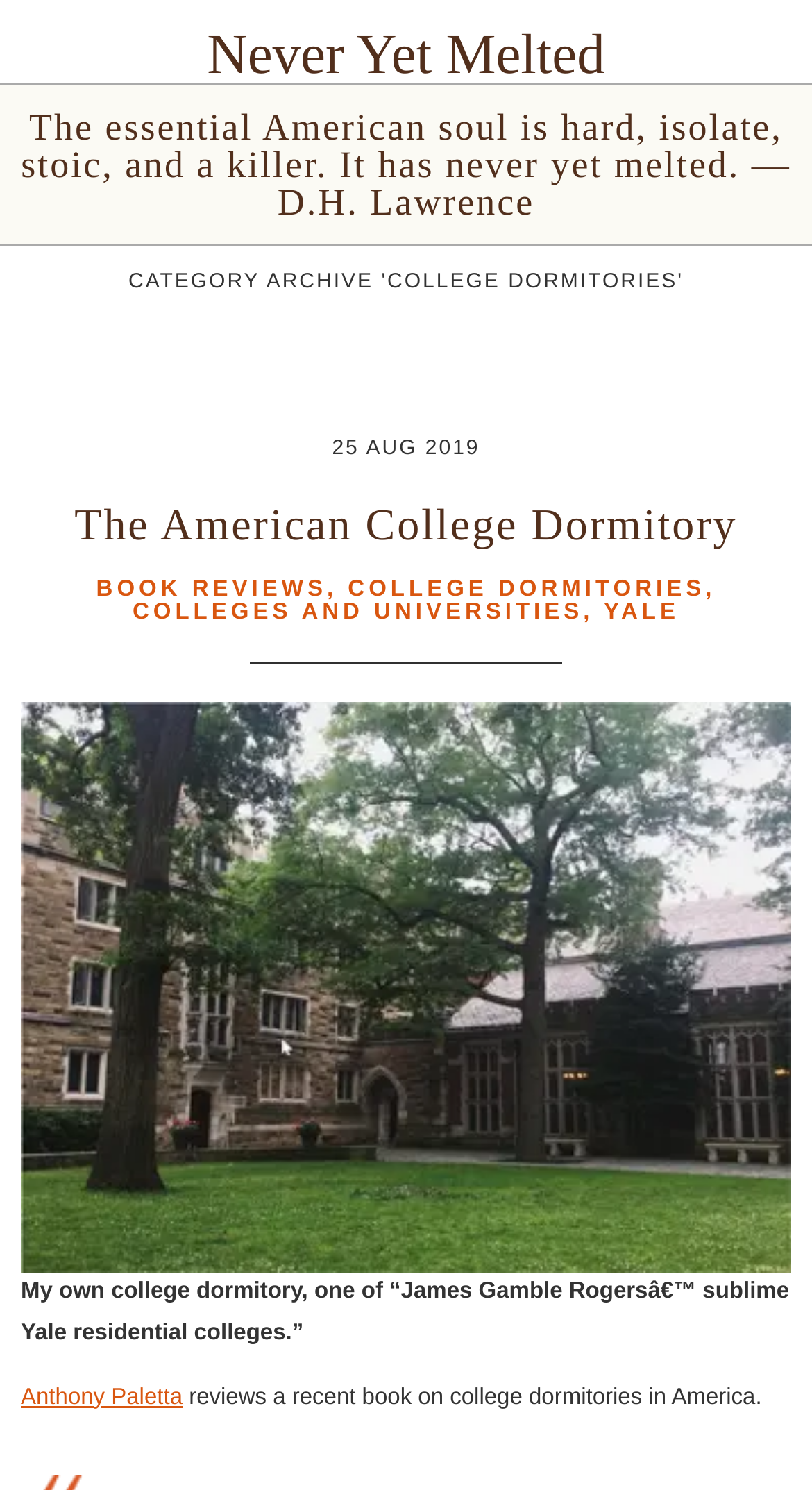Please specify the bounding box coordinates in the format (top-left x, top-left y, bottom-right x, bottom-right y), with all values as floating point numbers between 0 and 1. Identify the bounding box of the UI element described by: Never Yet Melted

[0.255, 0.015, 0.745, 0.057]